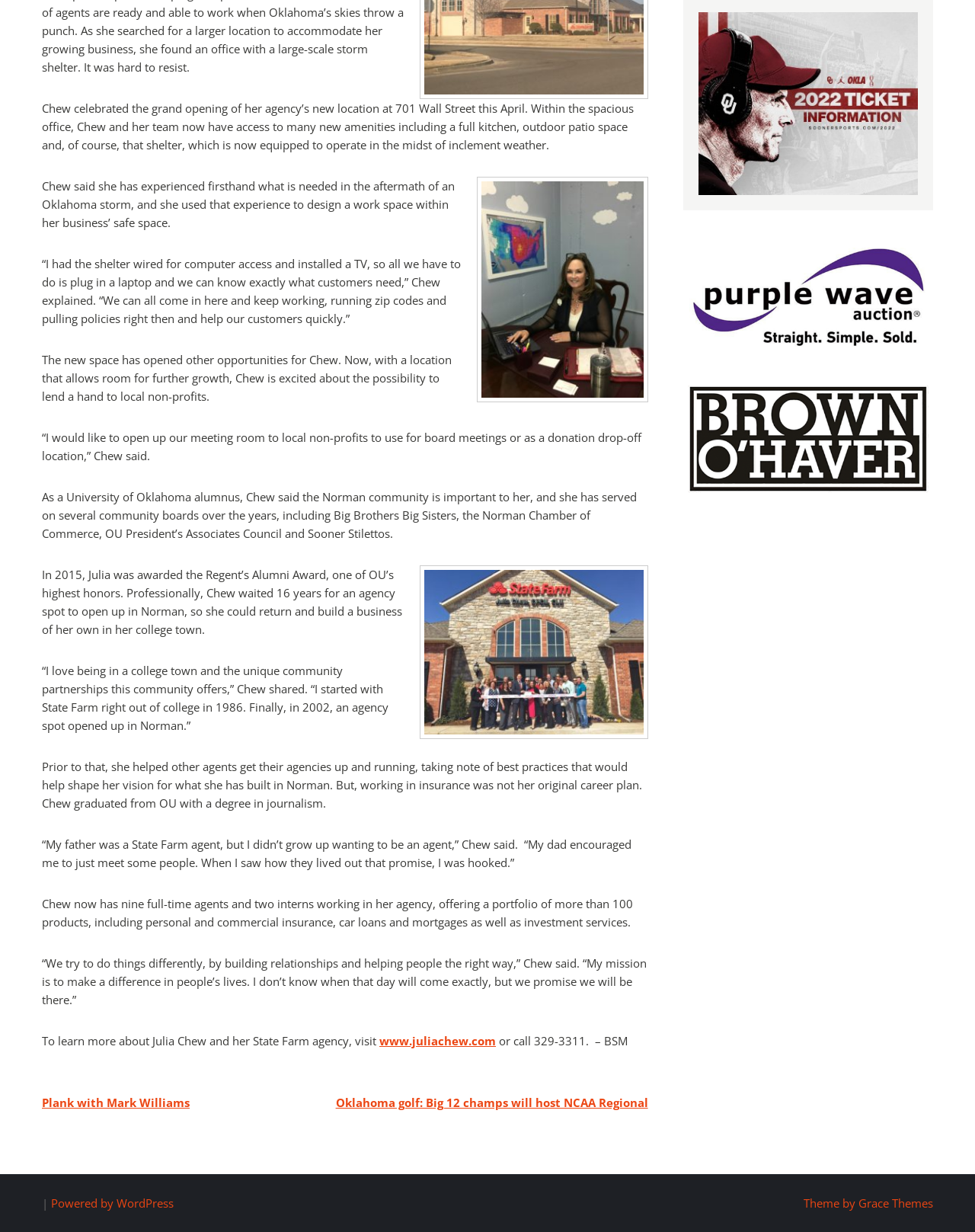Determine the bounding box coordinates for the HTML element described here: "NCLEX".

None